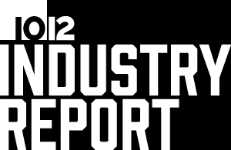What type of information does the report provide?
Refer to the screenshot and deliver a thorough answer to the question presented.

The report aims to deliver valuable information pertinent to the industries linked to the 10/12 region, showcasing trends, analysis, and updates relevant to stakeholders and readers interested in regional economic developments.